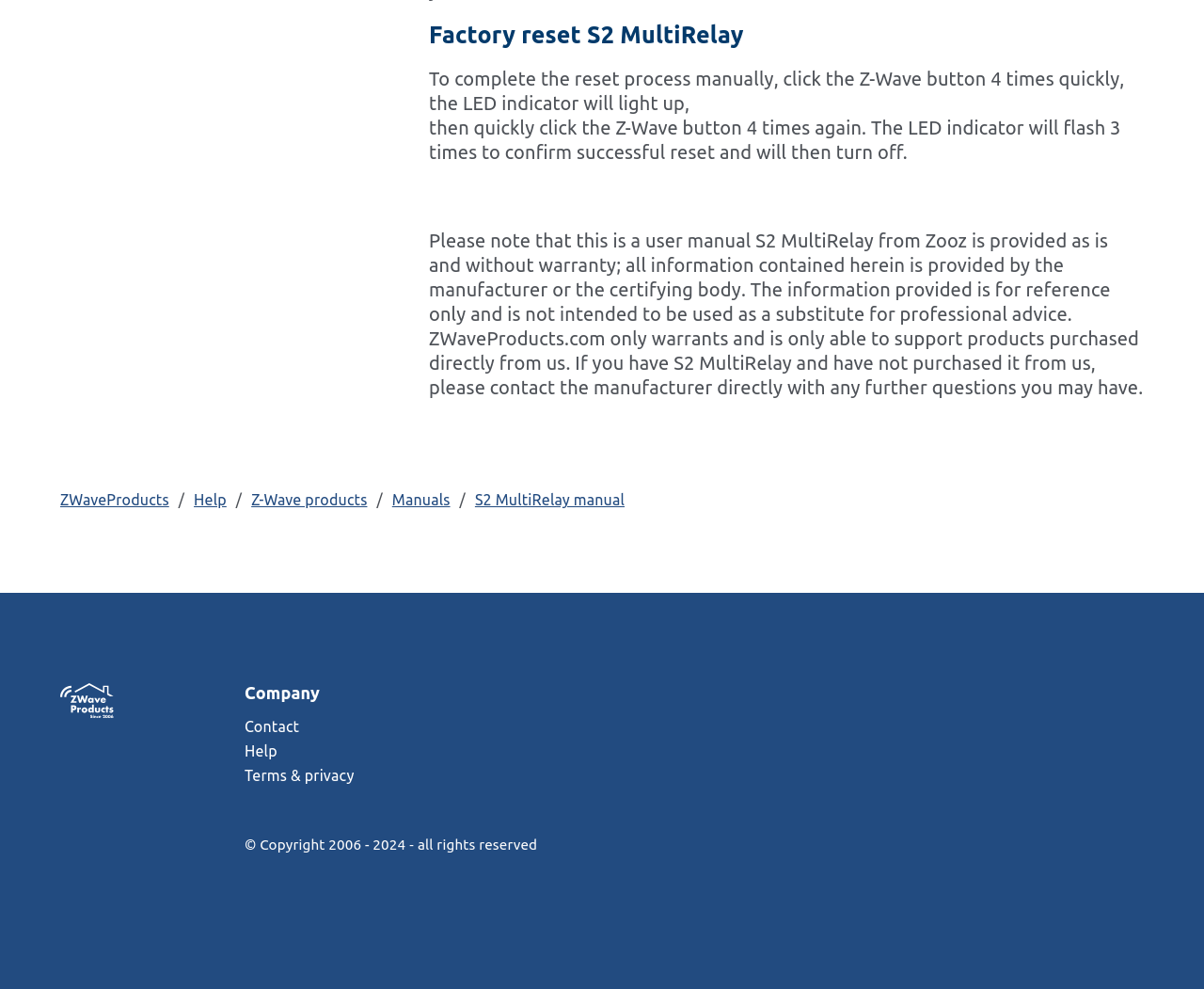Locate the UI element that matches the description Terms & privacy in the webpage screenshot. Return the bounding box coordinates in the format (top-left x, top-left y, bottom-right x, bottom-right y), with values ranging from 0 to 1.

[0.203, 0.774, 0.95, 0.799]